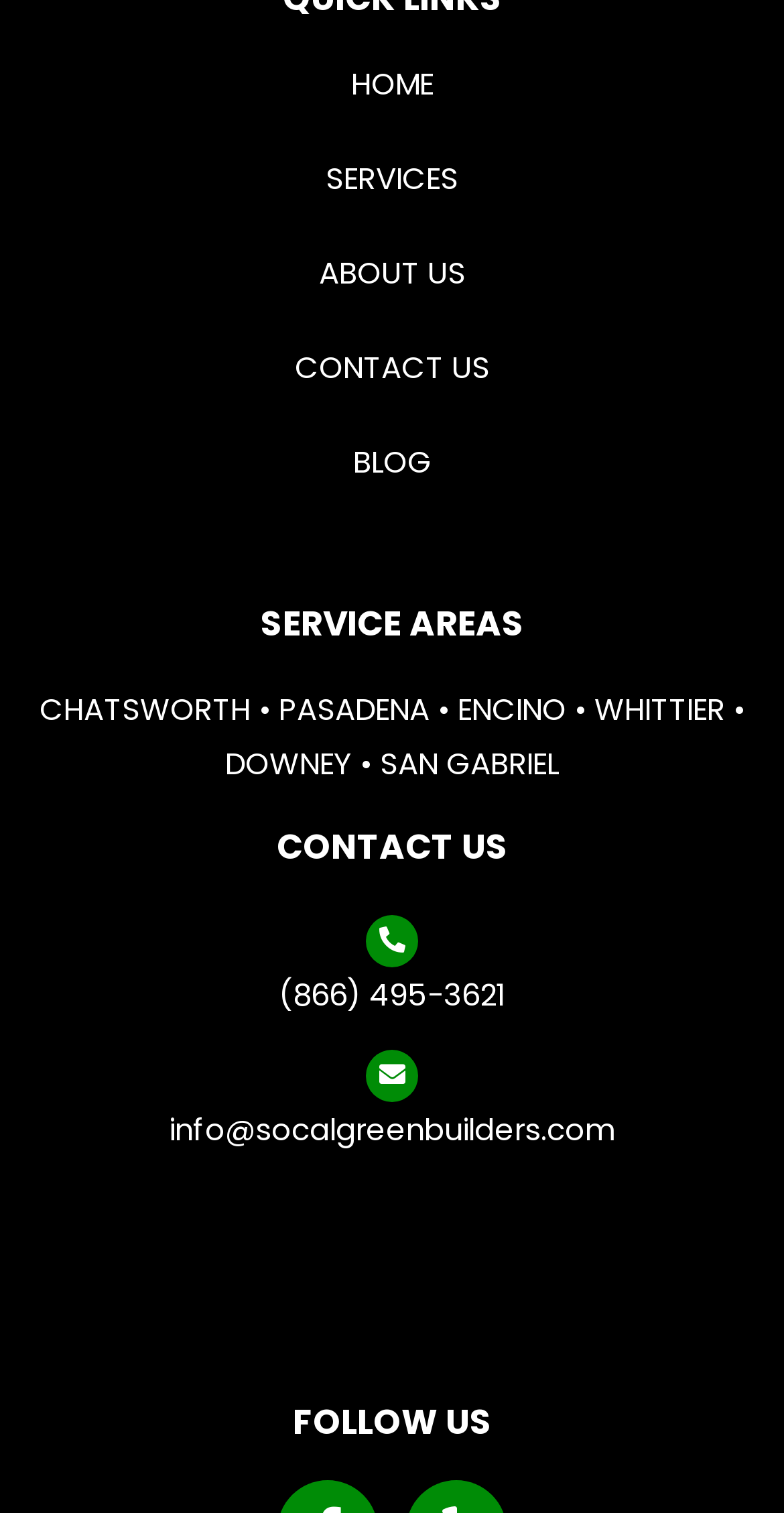How many navigation links are there?
Please respond to the question with a detailed and informative answer.

I counted the number of links in the top navigation bar, which are 'HOME', 'SERVICES', 'ABOUT US', 'CONTACT US', and 'BLOG'.